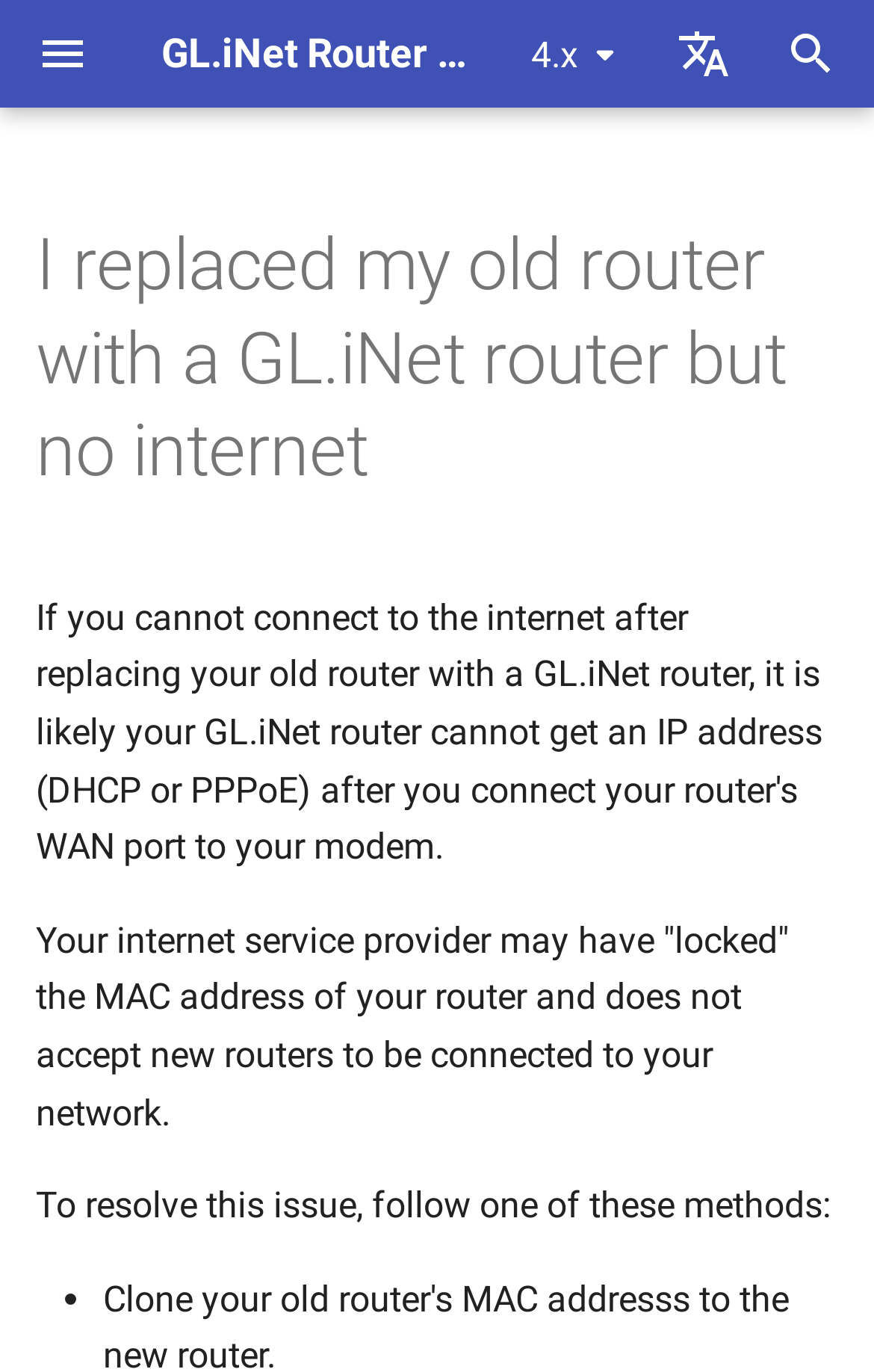Please find the bounding box coordinates of the element that must be clicked to perform the given instruction: "Select version". The coordinates should be four float numbers from 0 to 1, i.e., [left, top, right, bottom].

[0.608, 0.025, 0.703, 0.056]